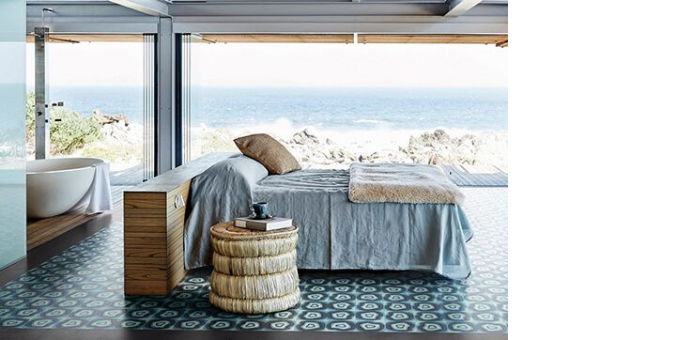What is on the natural wood side table?
Answer the question with a single word or phrase by looking at the picture.

A small, stylish decor piece